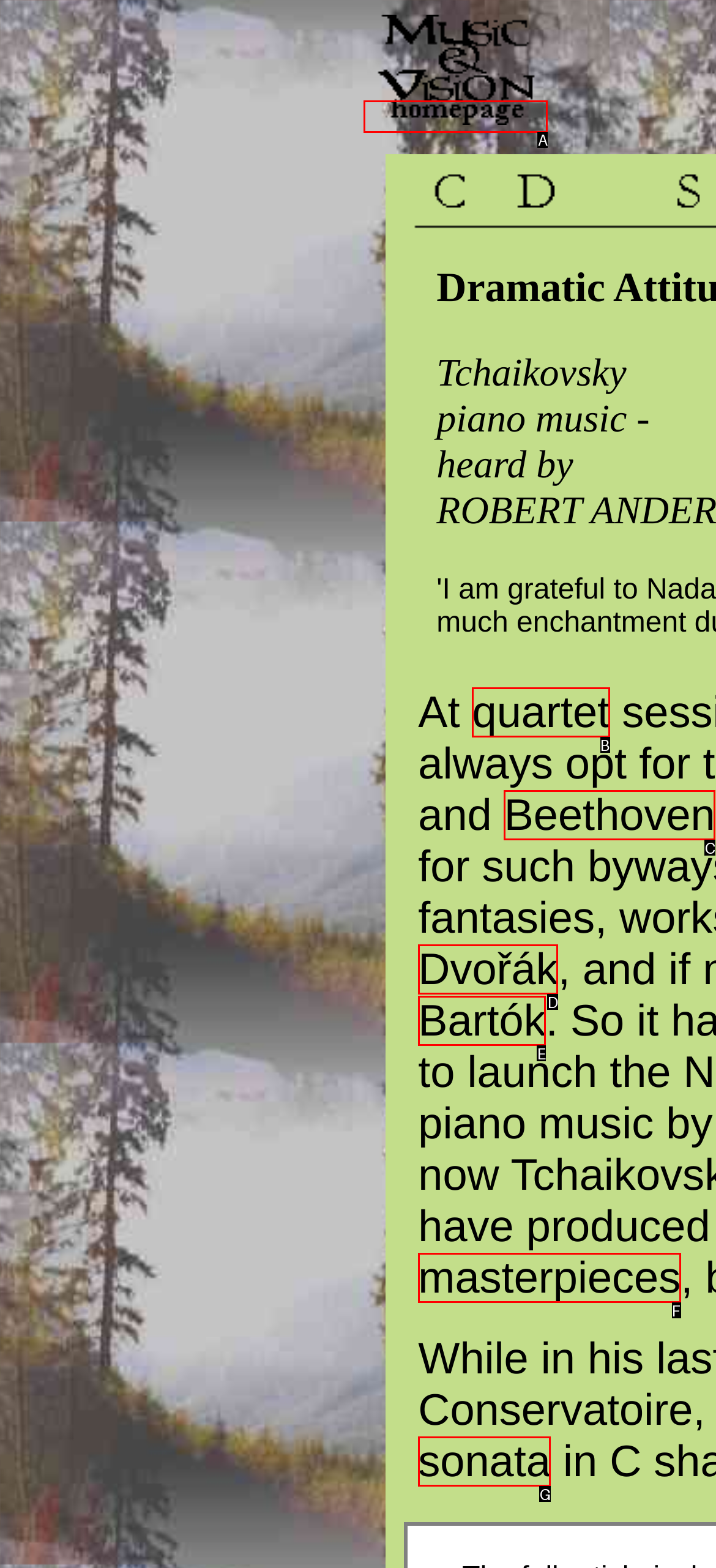Using the provided description: parent_node: Dramatic Attitudes, select the most fitting option and return its letter directly from the choices.

A